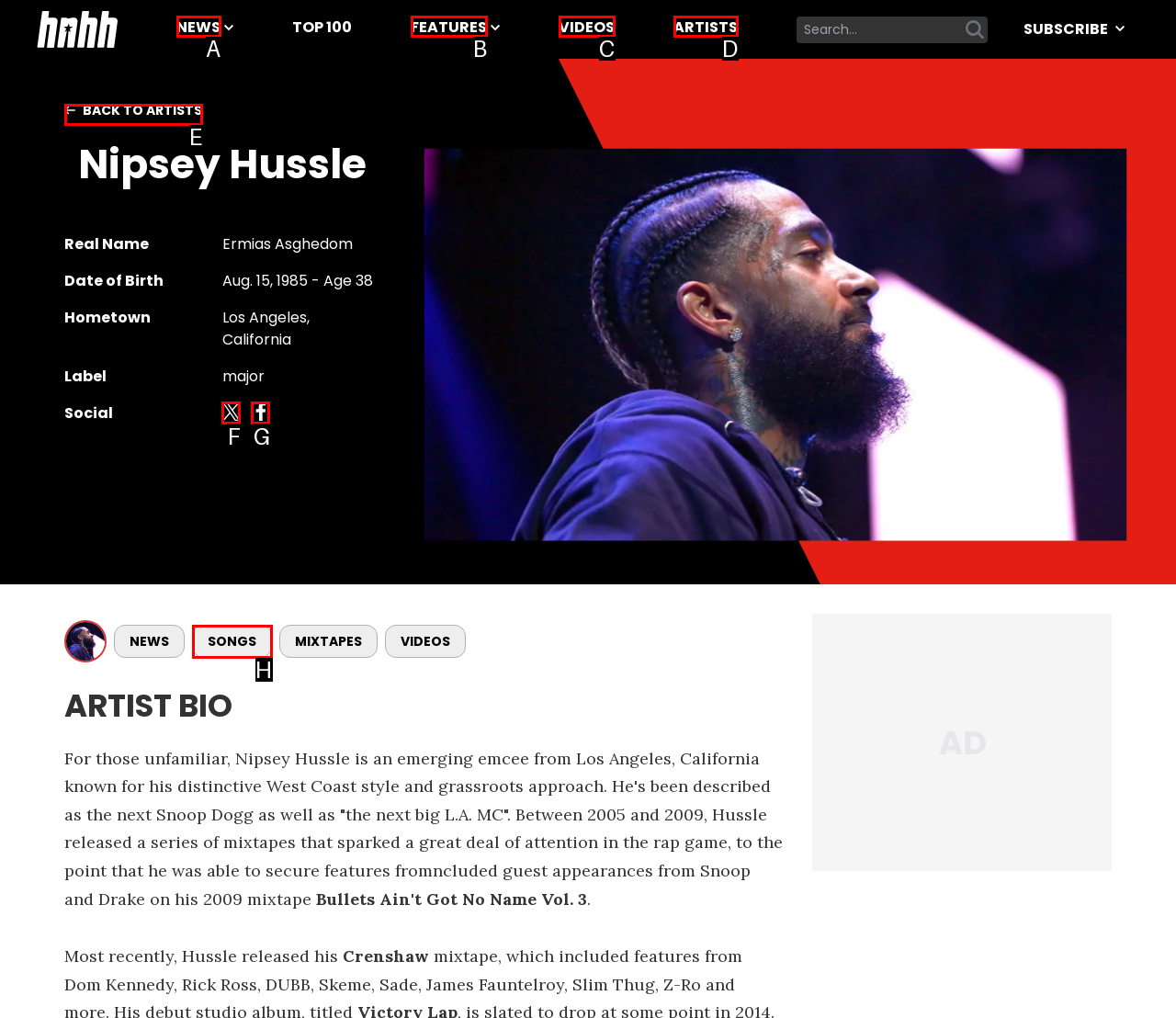Select the letter of the UI element you need to click to complete this task: Visit the 'Products' page.

None